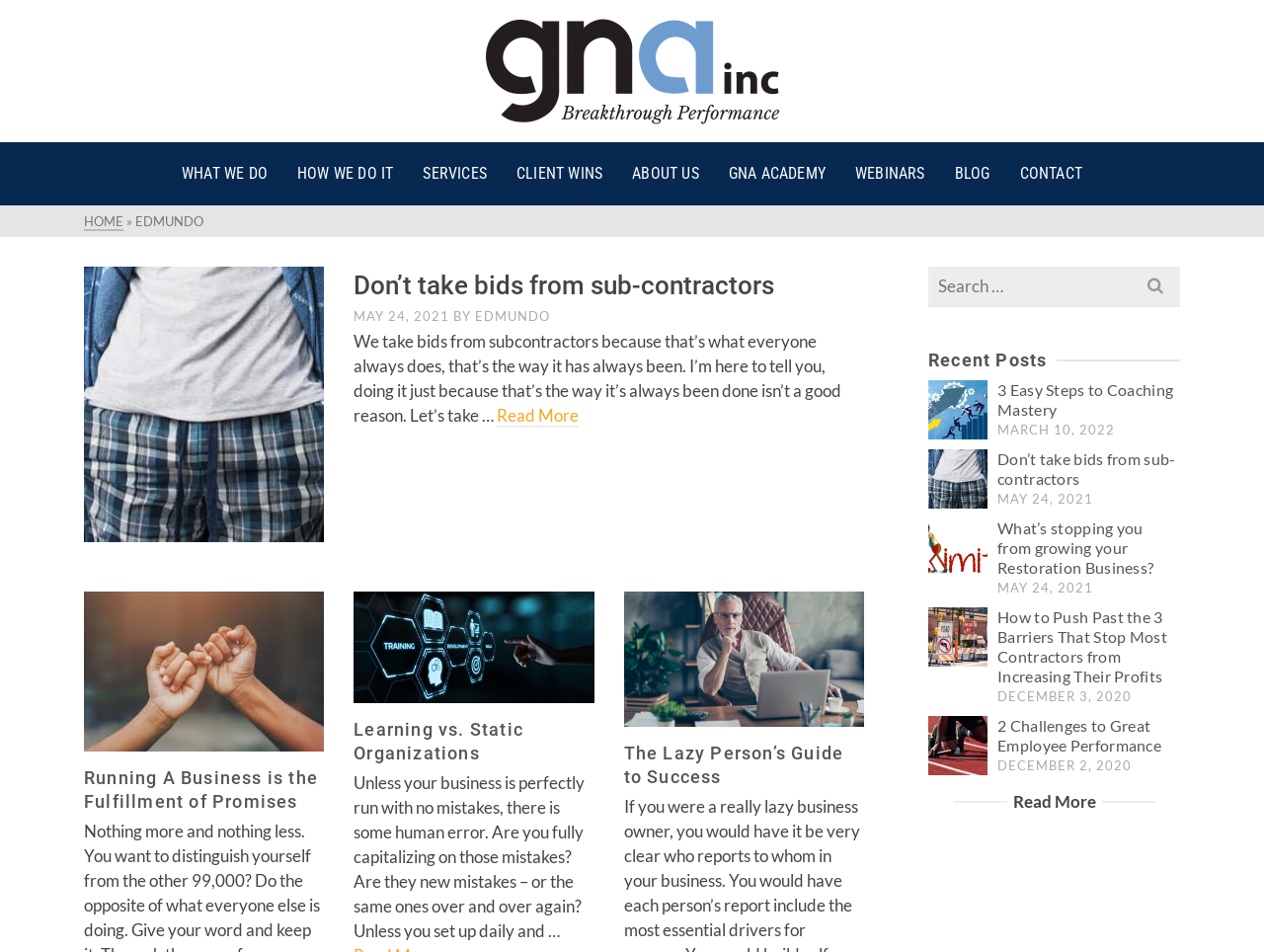Please identify the bounding box coordinates of where to click in order to follow the instruction: "View the 'Recent Posts'".

[0.734, 0.363, 0.934, 0.394]